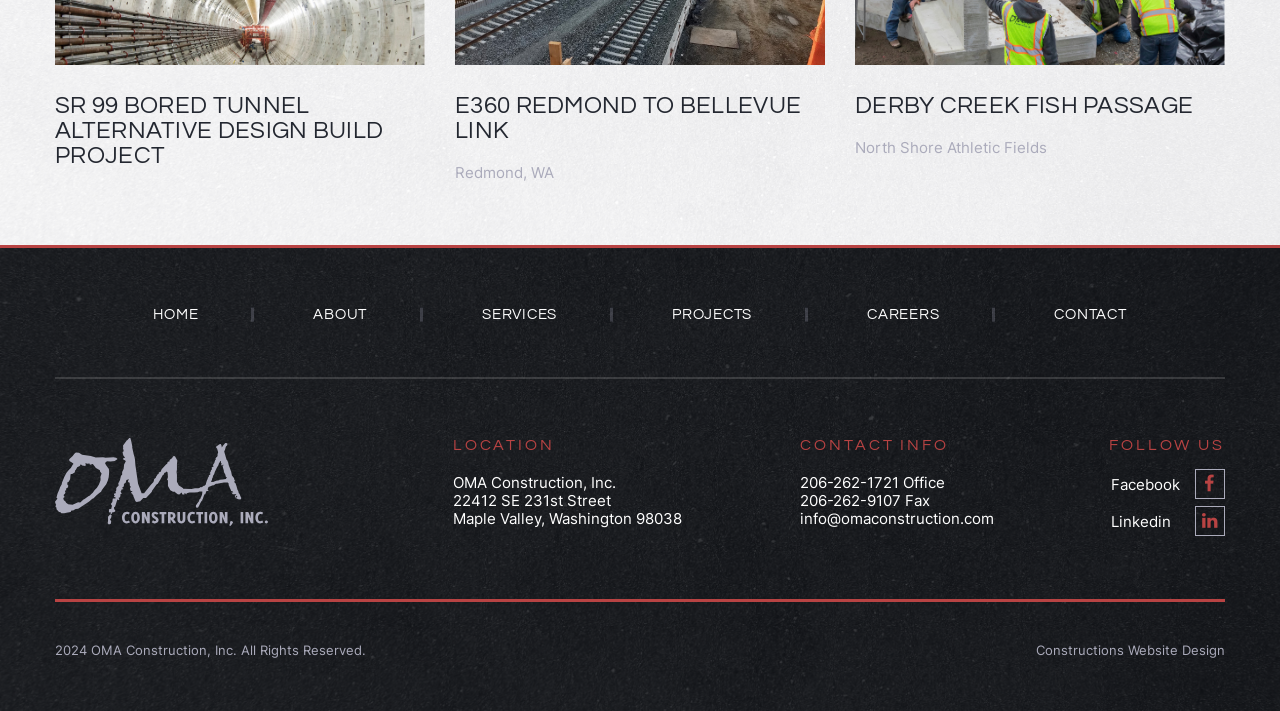Calculate the bounding box coordinates of the UI element given the description: "Careers".

[0.634, 0.421, 0.778, 0.464]